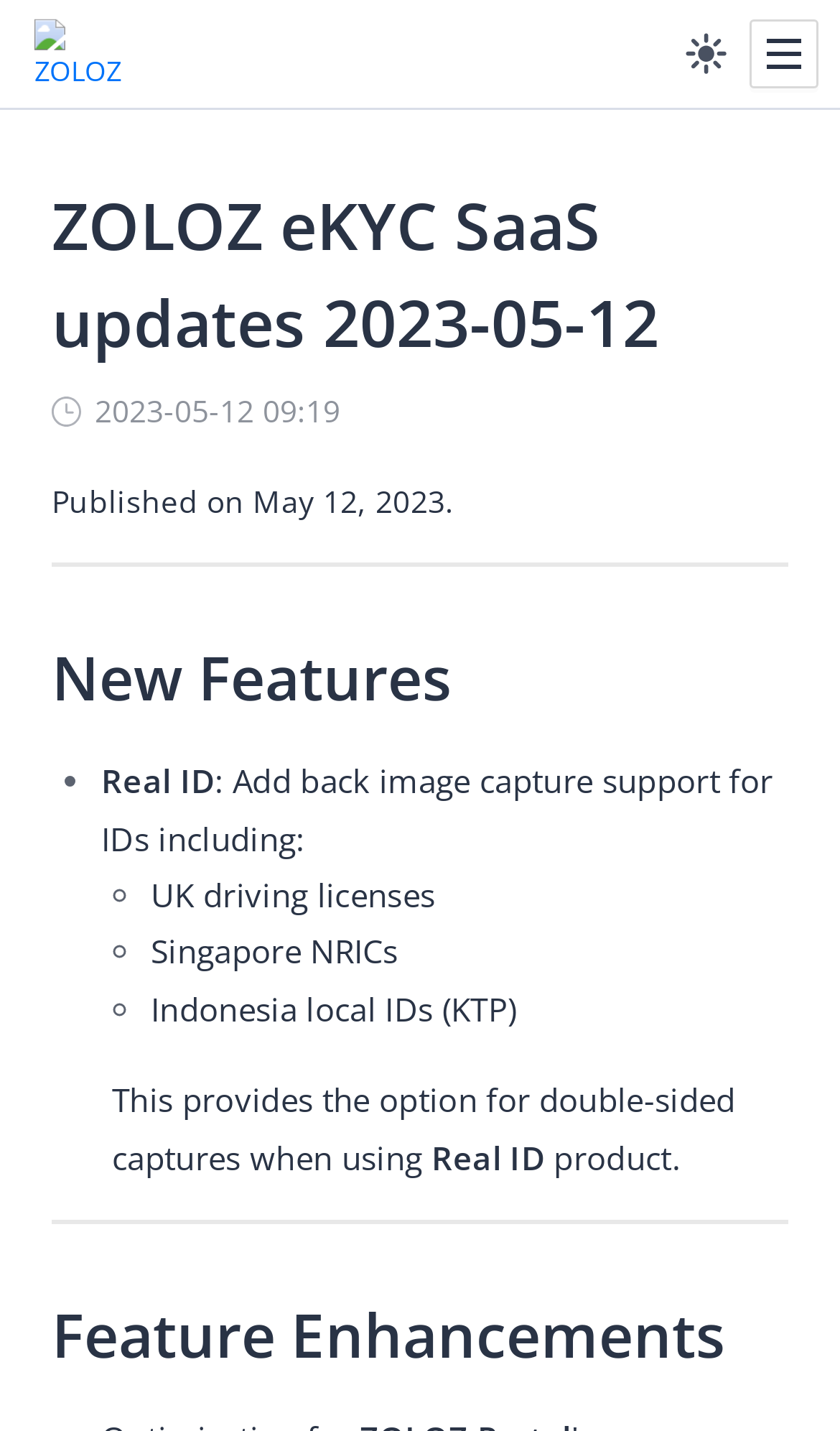What is the name of the company?
Based on the image, answer the question with a single word or brief phrase.

ZOLOZ